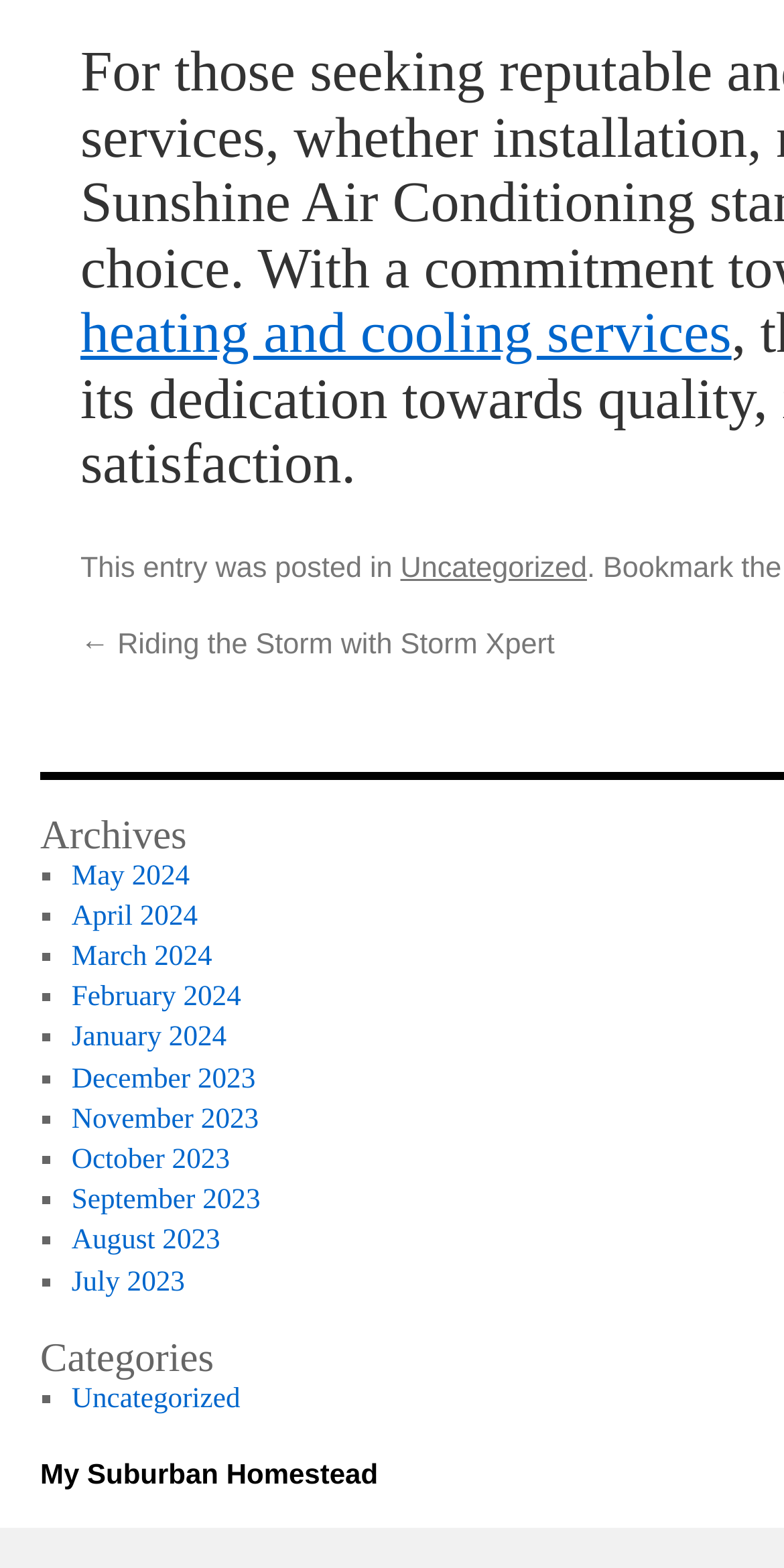What is the category of the latest article?
Could you give a comprehensive explanation in response to this question?

The latest article is linked as '← Riding the Storm with Storm Xpert' and its category is mentioned as 'Uncategorized' in the text 'This entry was posted in Uncategorized'.